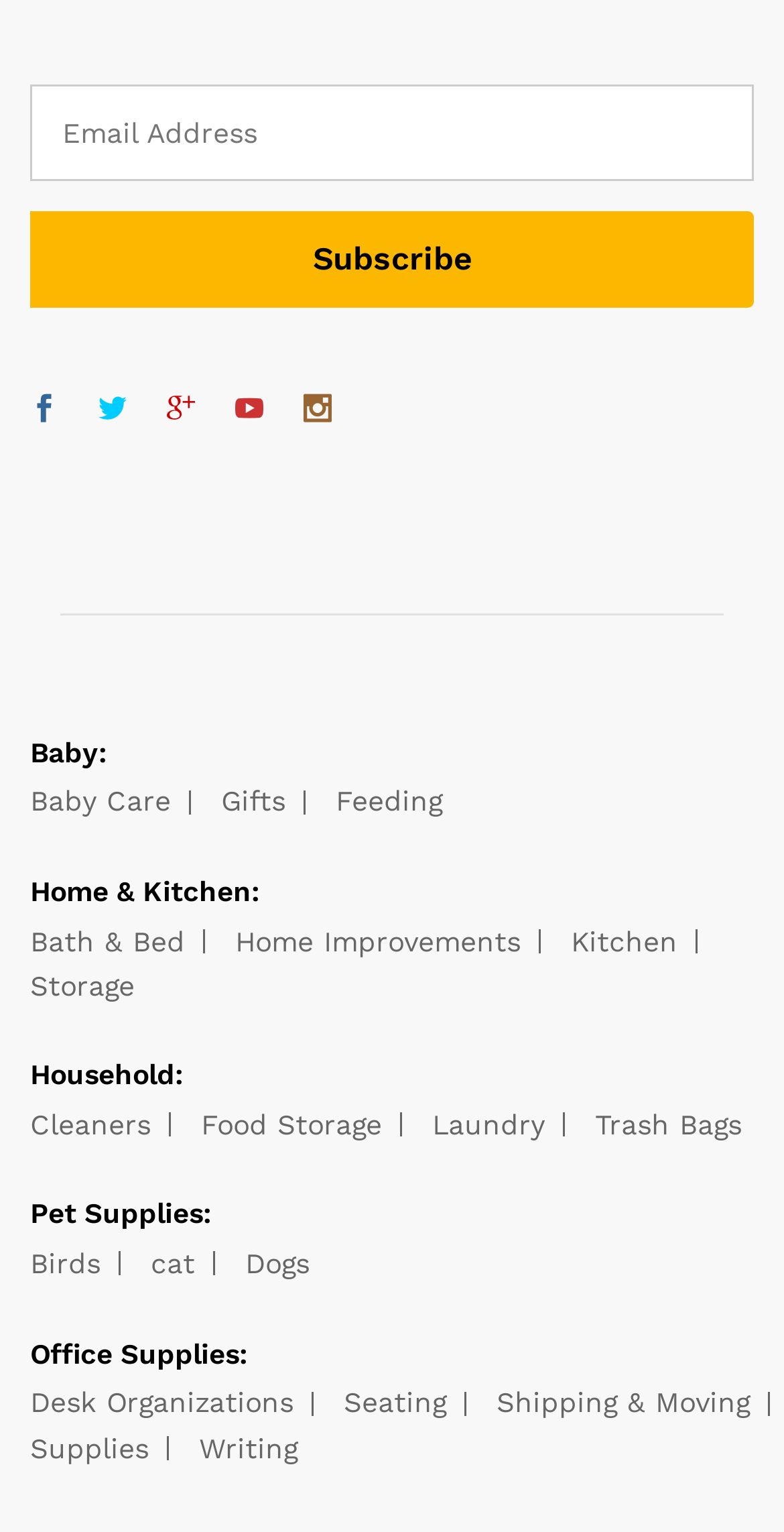Determine the bounding box coordinates of the element's region needed to click to follow the instruction: "Browse Pet Supplies for Dogs". Provide these coordinates as four float numbers between 0 and 1, formatted as [left, top, right, bottom].

[0.313, 0.814, 0.395, 0.835]